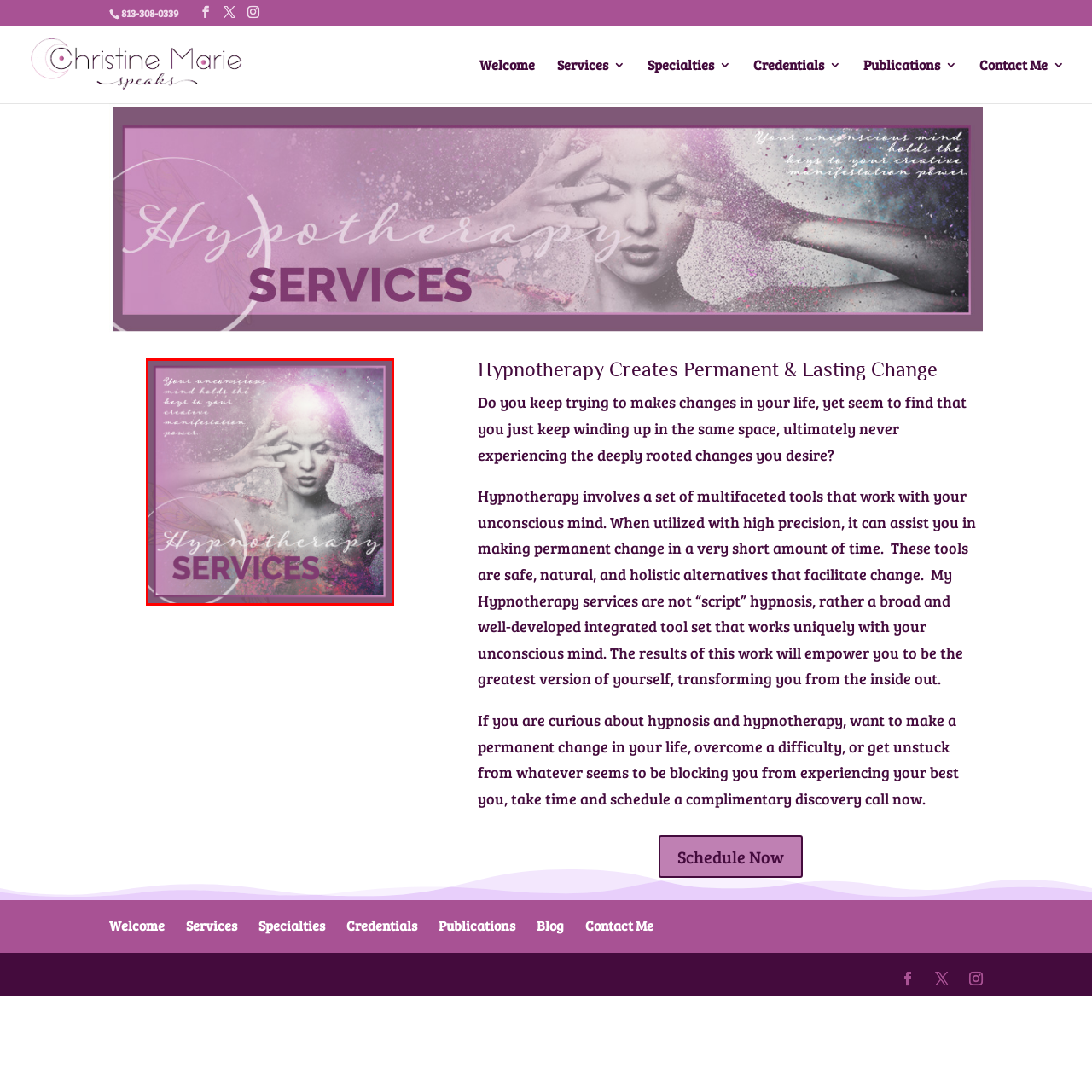Generate a detailed caption for the picture within the red-bordered area.

The image showcases a striking visual representation of hypnotherapy services, featuring a serene and focused individual. Surrounded by a mist of ethereal colors, the subject gently holds her temples, symbolizing a deep connection to the inner mind. Accompanying text states, "Your unconscious mind holds the keys to your creative manifestation power," emphasizing the transformative potential of hypnotherapy. The bold lettering for "Hypnotherapy SERVICES" at the bottom draws attention, clearly identifying the type of service offered. This visually captivating design invites viewers to explore the possibilities of personal change through hypnotherapy.